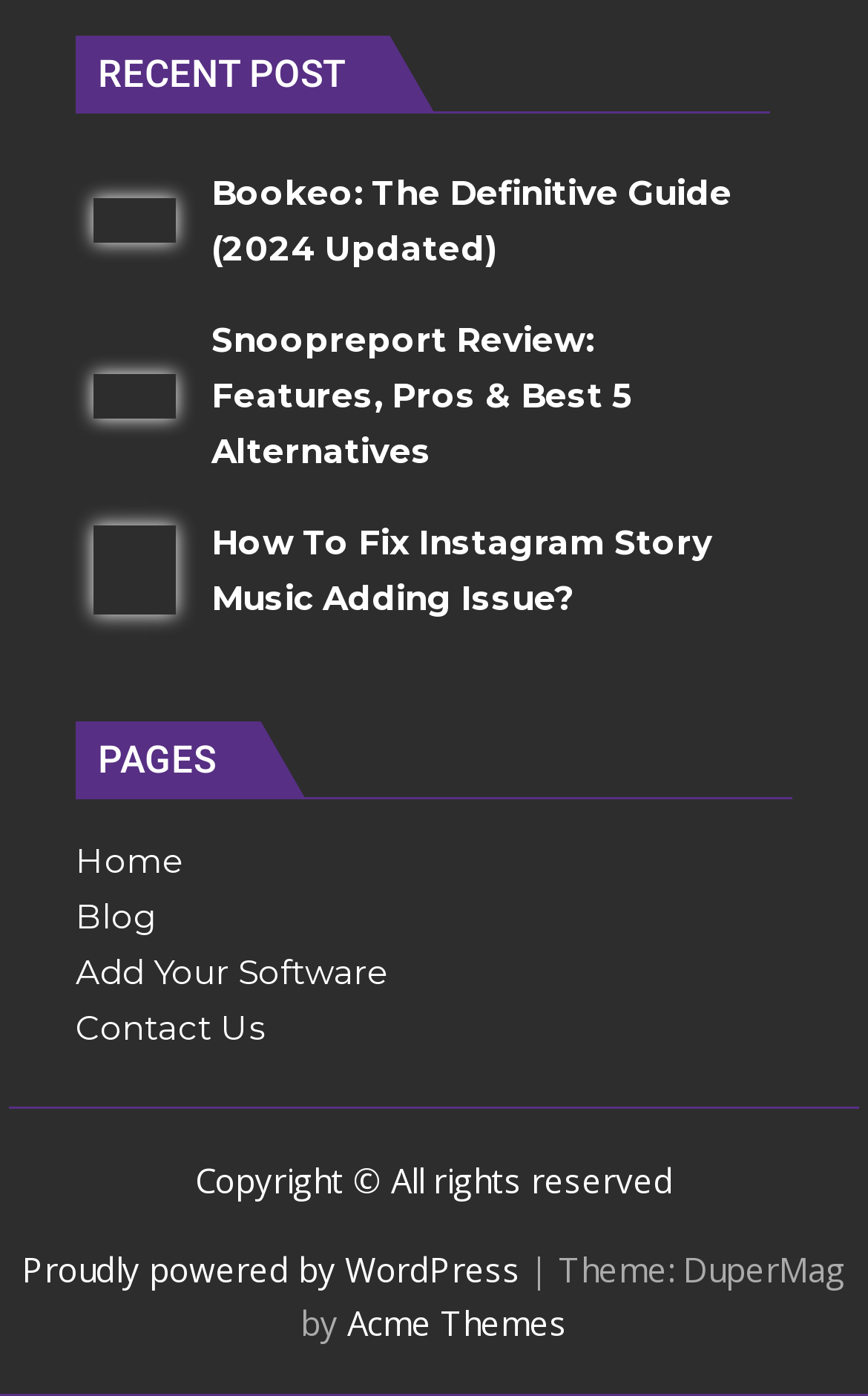Find the UI element described as: "Installing BuddyPress" and predict its bounding box coordinates. Ensure the coordinates are four float numbers between 0 and 1, [left, top, right, bottom].

None